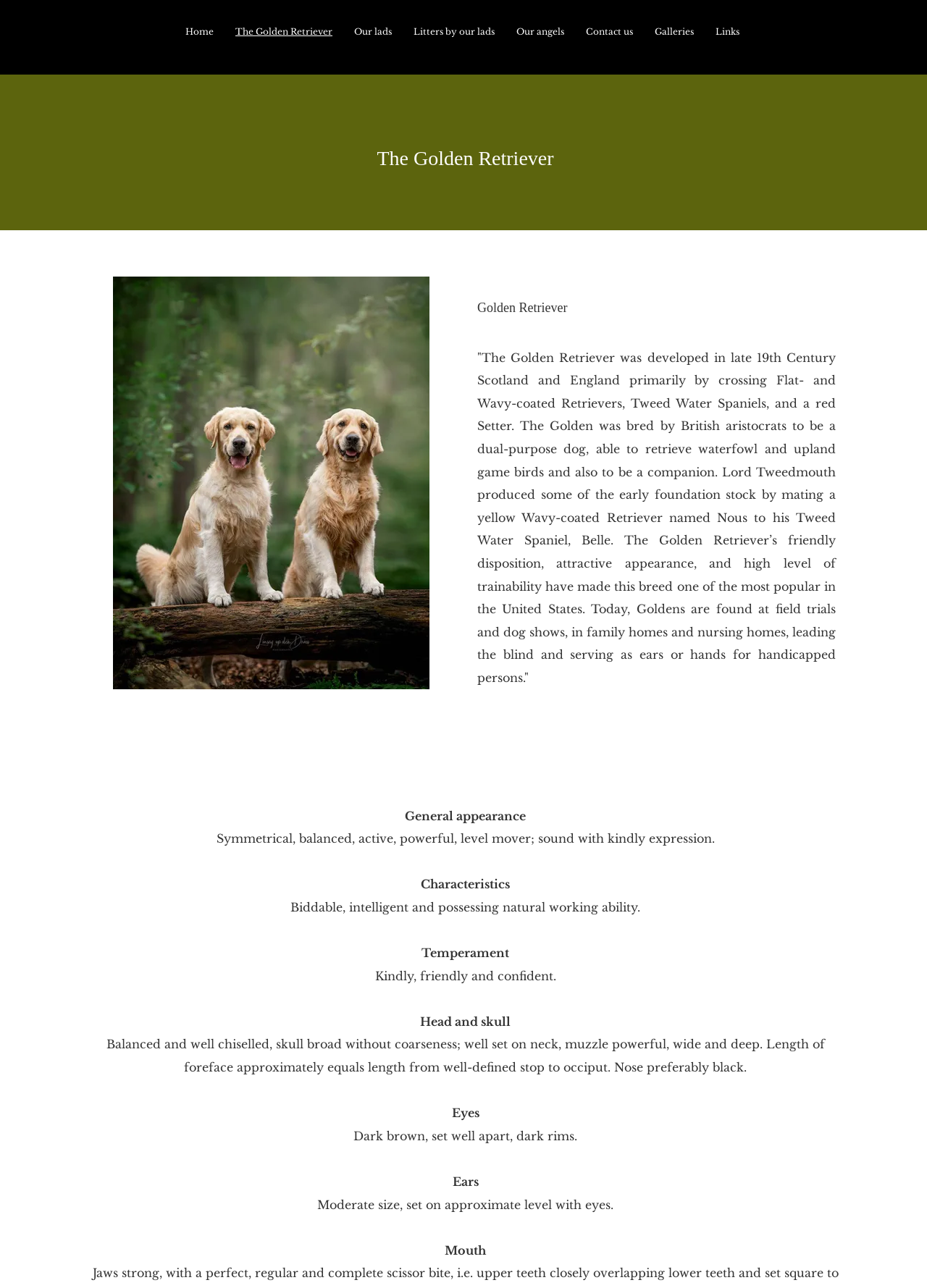Give a complete and precise description of the webpage's appearance.

The webpage is about the Golden Retriever breed, with a navigation menu at the top featuring links to various sections such as "Home", "The Golden Retriever", "Our lads", "Litters by our lads", "Our angels", "Contact us", "Galleries", and "Links". 

Below the navigation menu, there is a large heading that reads "The Golden Retriever". To the right of this heading, there is an image. 

Further down the page, there is a section that provides detailed information about the Golden Retriever breed. This section starts with a heading that reads "Golden Retriever" and is followed by a block of text that describes the breed's history, characteristics, and temperament. 

Below this text, there are several subheadings including "General appearance", "Characteristics", "Temperament", "Head and skull", "Eyes", "Ears", and "Mouth", each followed by a brief description. 

At the very top of the page, there is a large image that spans the entire width of the page.